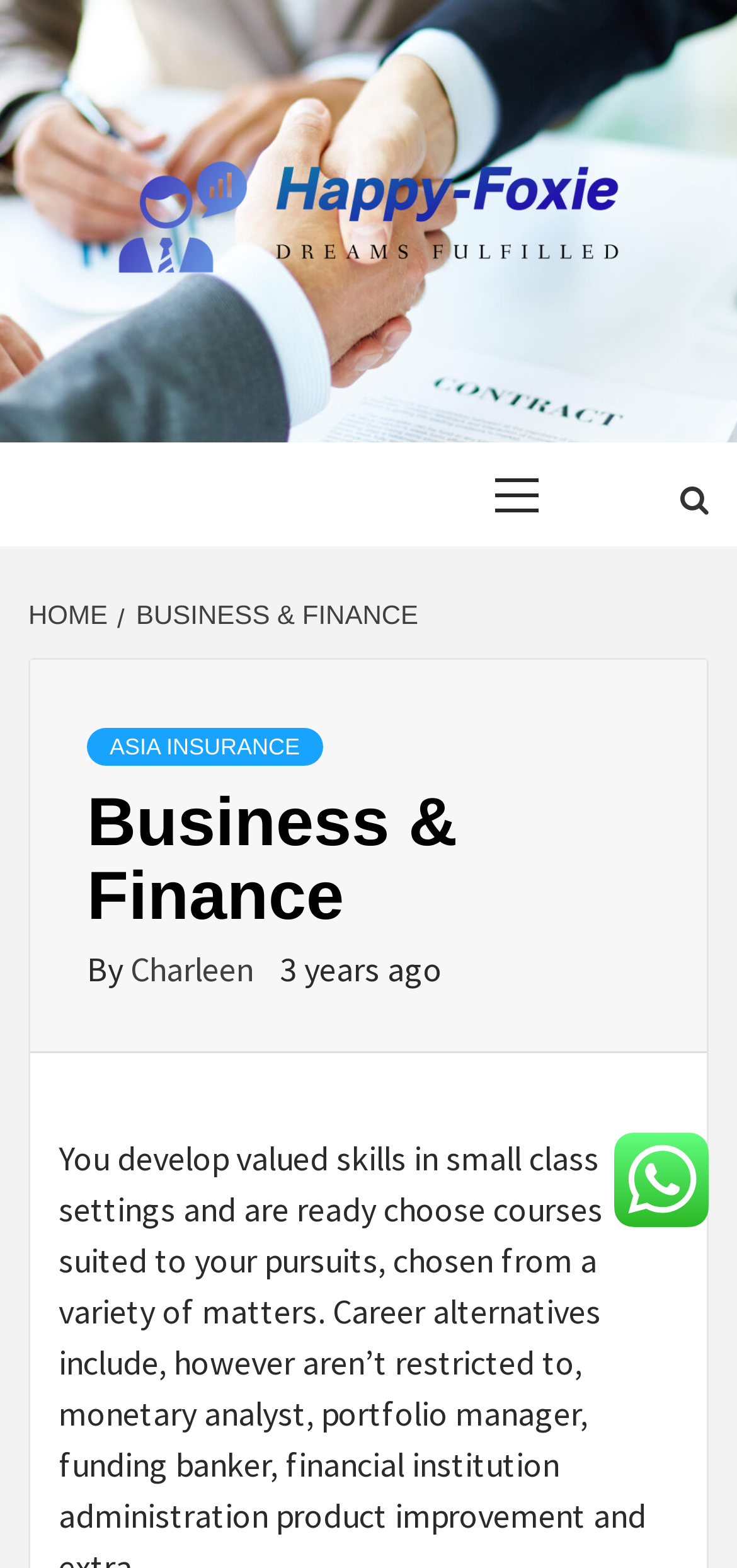How old is the article?
Can you provide a detailed and comprehensive answer to the question?

The age of the article can be determined by looking at the article header, which shows the text '3 years ago'.